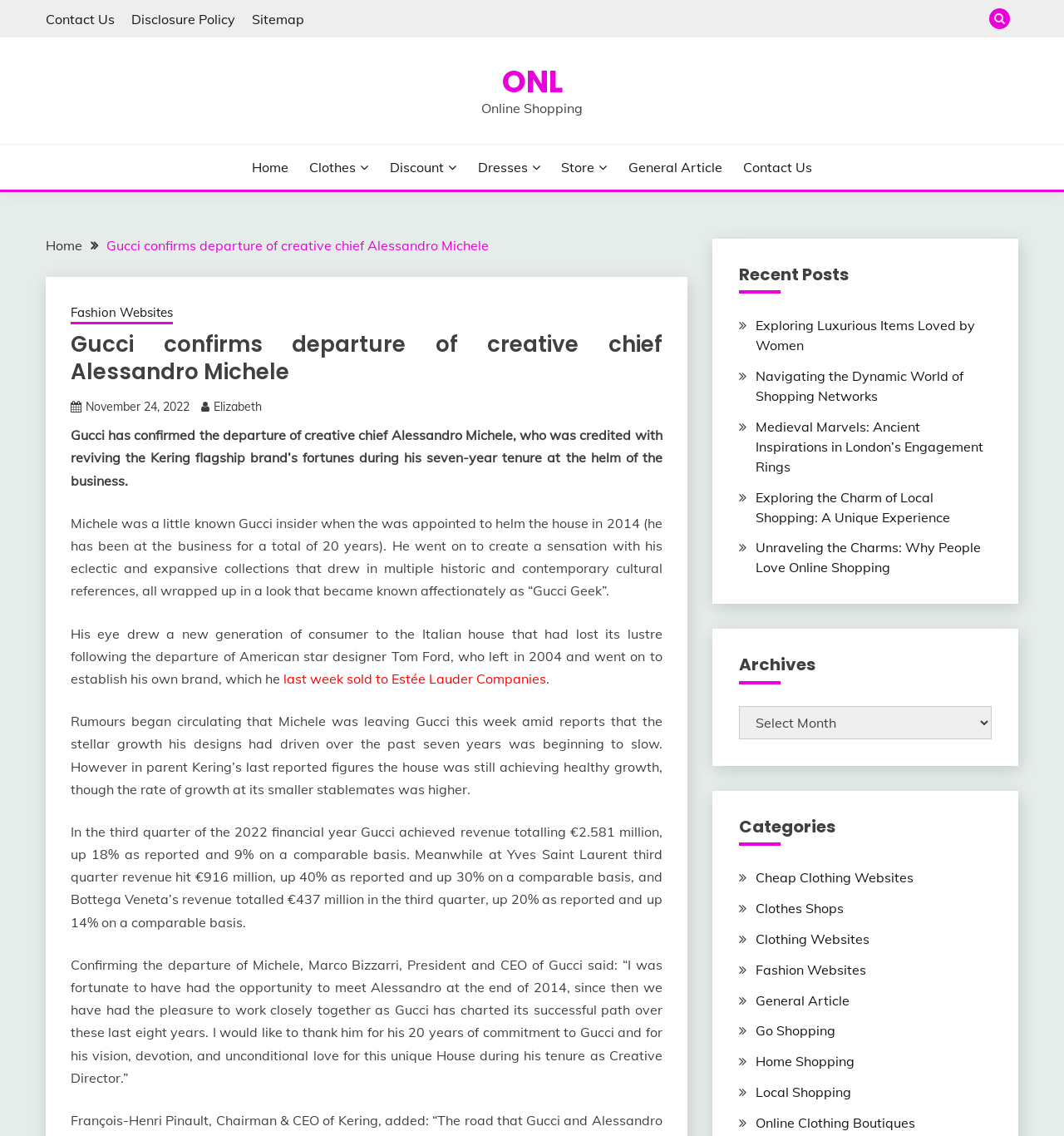Locate the bounding box of the UI element described by: "Cheap Clothing Websites" in the given webpage screenshot.

[0.71, 0.765, 0.858, 0.78]